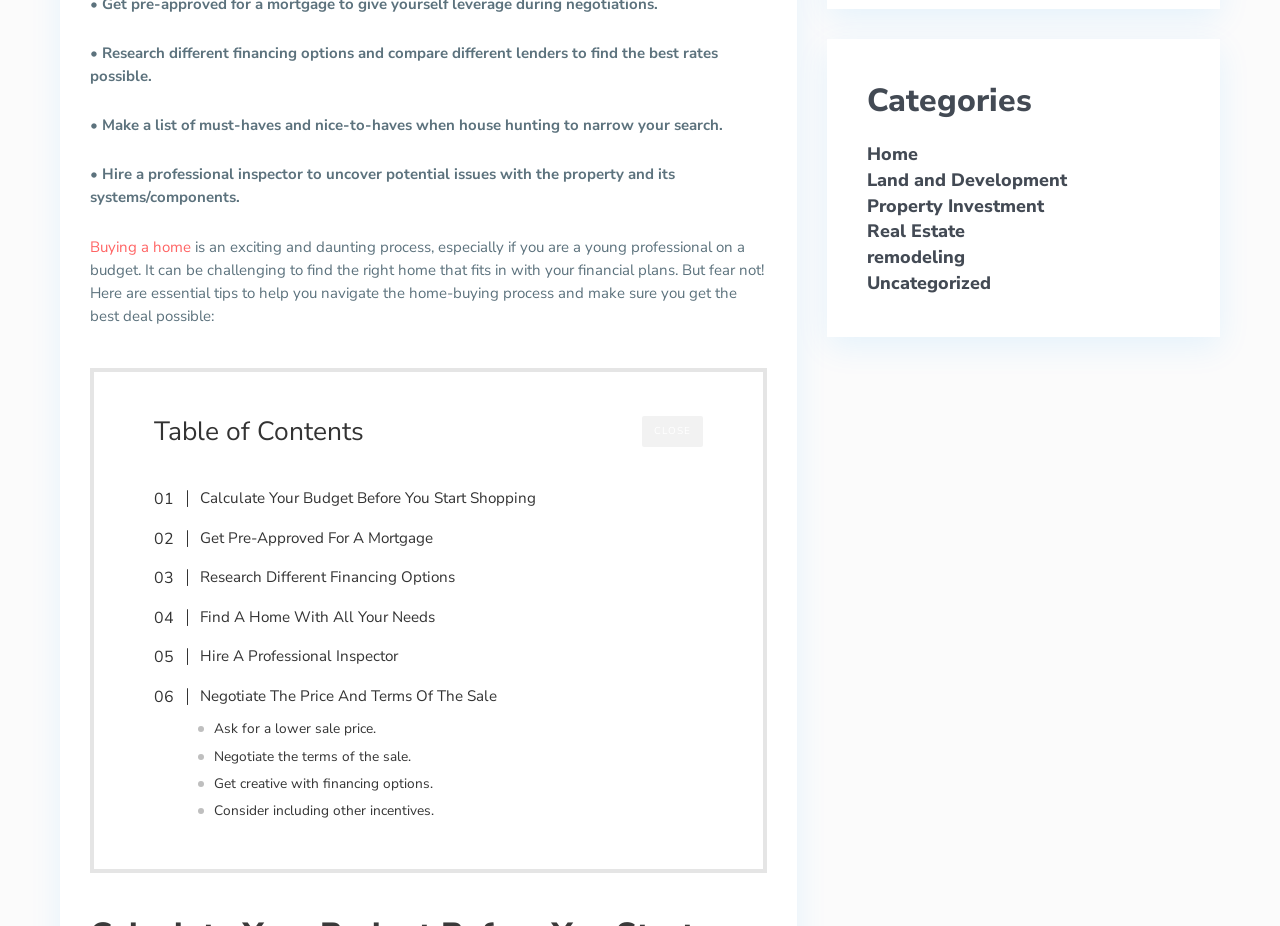What is the first step in buying a home?
Use the image to give a comprehensive and detailed response to the question.

The webpage provides essential tips for buying a home, and the first step mentioned is to calculate your budget before you start shopping. This is indicated by the link 'Calculate Your Budget Before You Start Shopping' in the Table of Contents section.